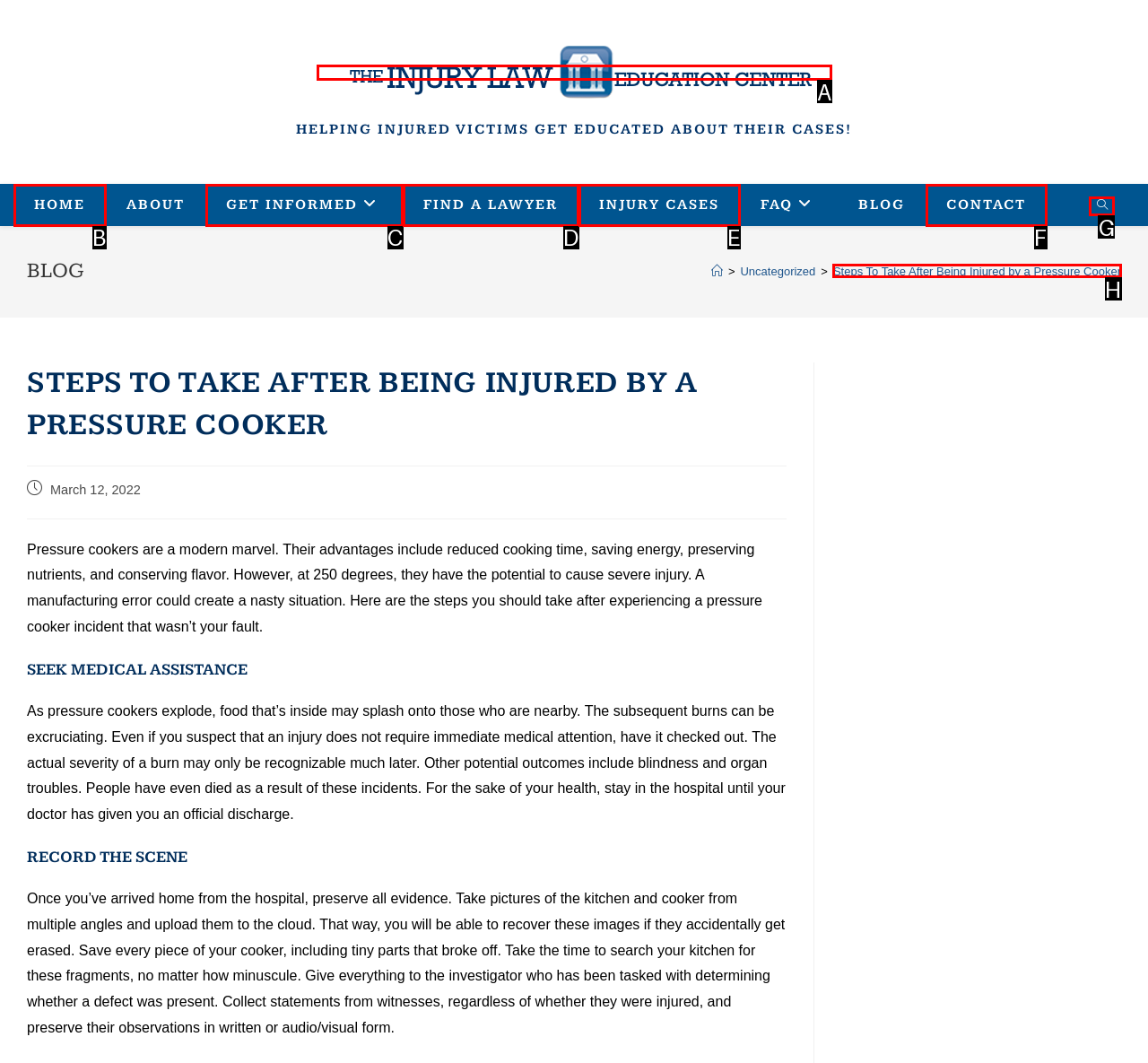What option should I click on to execute the task: Search the website? Give the letter from the available choices.

G